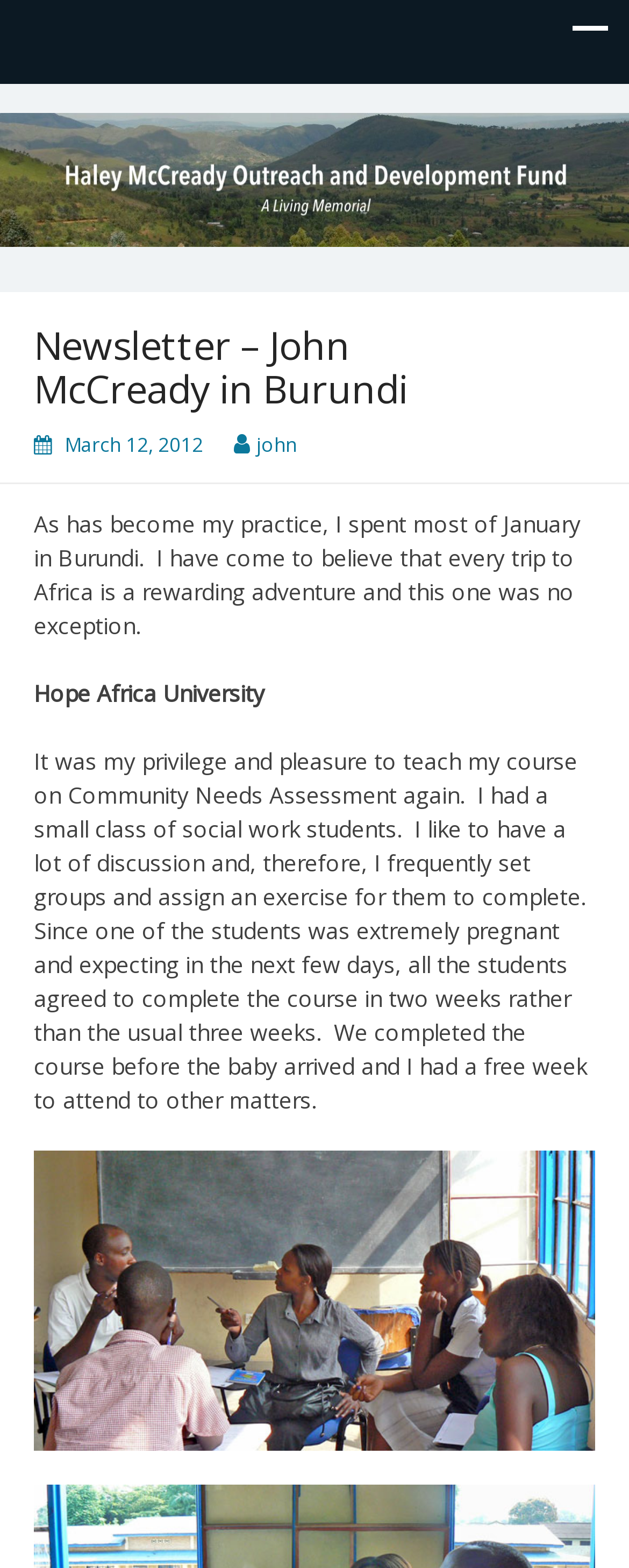Please provide a detailed answer to the question below based on the screenshot: 
What is the name of the outreach and development fund?

The name of the outreach and development fund can be found in the heading element with the text 'Haley McCready Outreach and Development Fund' which is located at the top of the webpage.